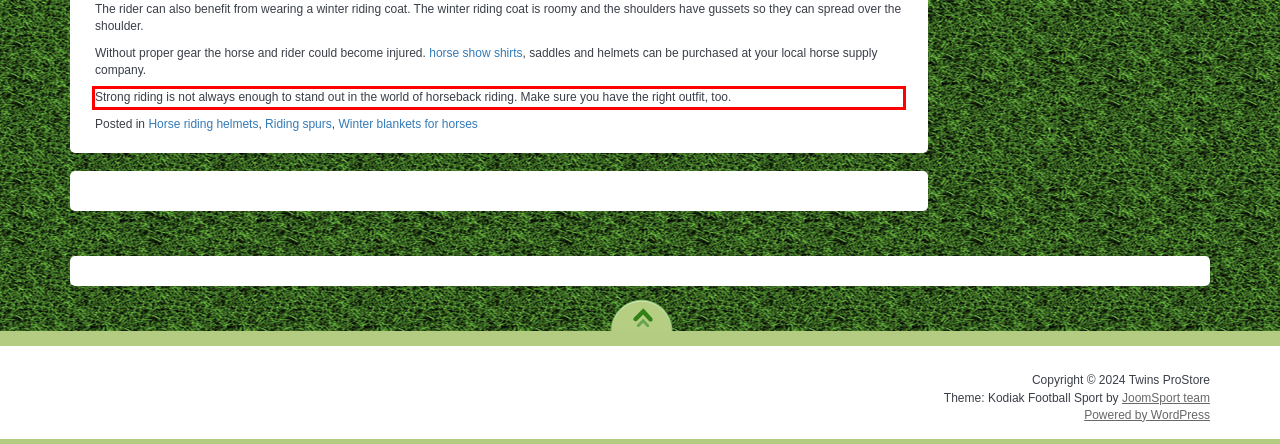Within the screenshot of a webpage, identify the red bounding box and perform OCR to capture the text content it contains.

Strong riding is not always enough to stand out in the world of horseback riding. Make sure you have the right outfit, too.